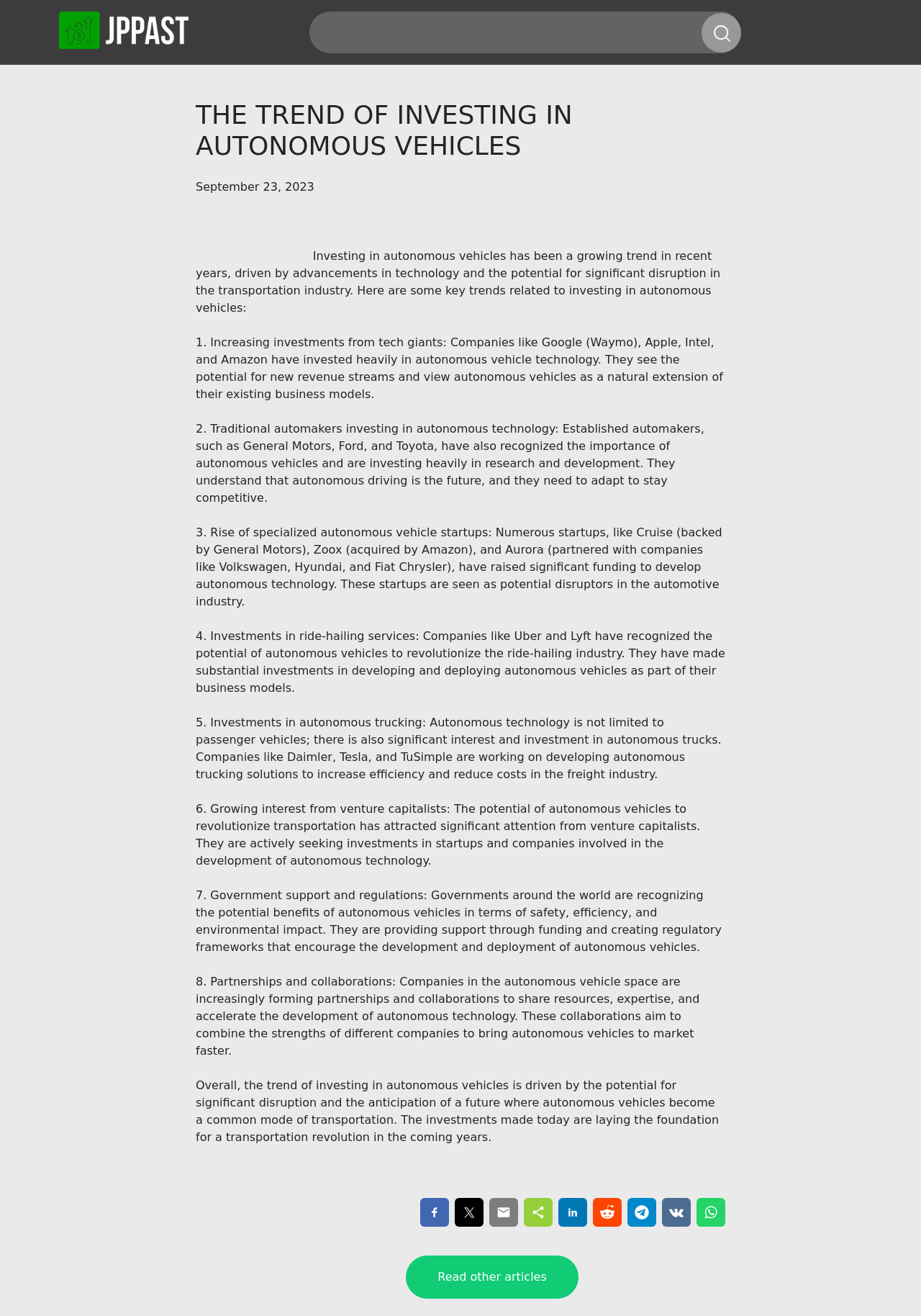Answer this question using a single word or a brief phrase:
How many social media sharing buttons are there?

8